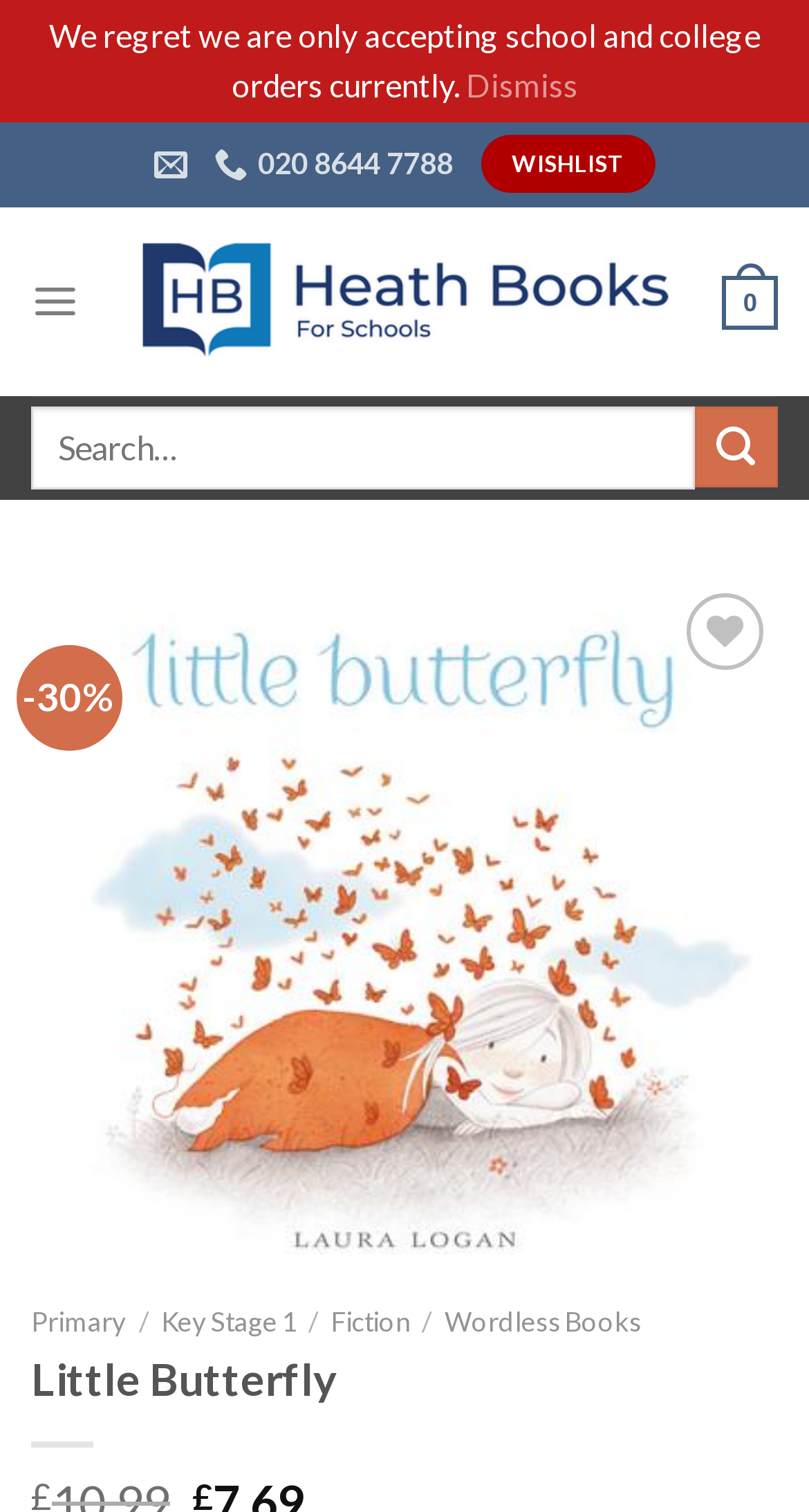How many navigation links are there in the top section?
Answer the question with a single word or phrase by looking at the picture.

3